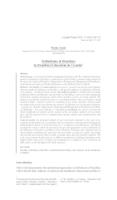What is the document's primary focus?
Provide an in-depth and detailed answer to the question.

The caption suggests that the document's content focuses on defining bioethics and its implications within educational contexts, implying that the primary focus is on defining bioethics.